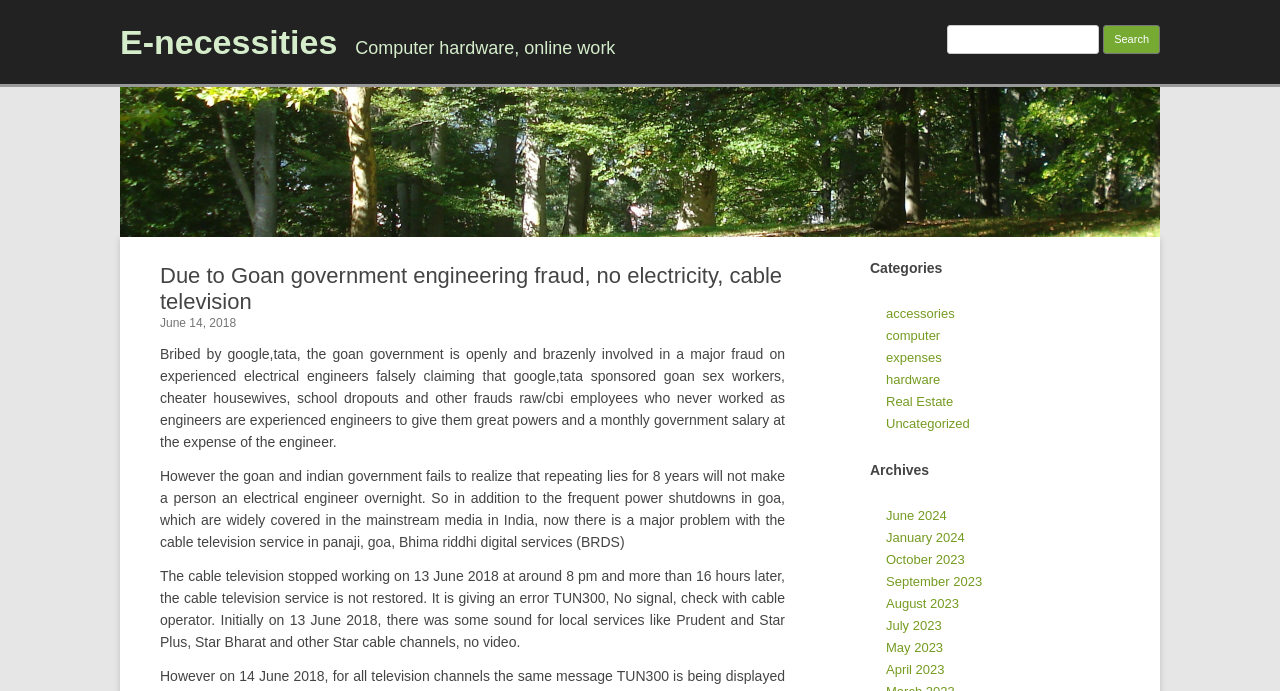Please identify the bounding box coordinates of the element that needs to be clicked to perform the following instruction: "View June 14, 2018 post".

[0.125, 0.457, 0.184, 0.478]